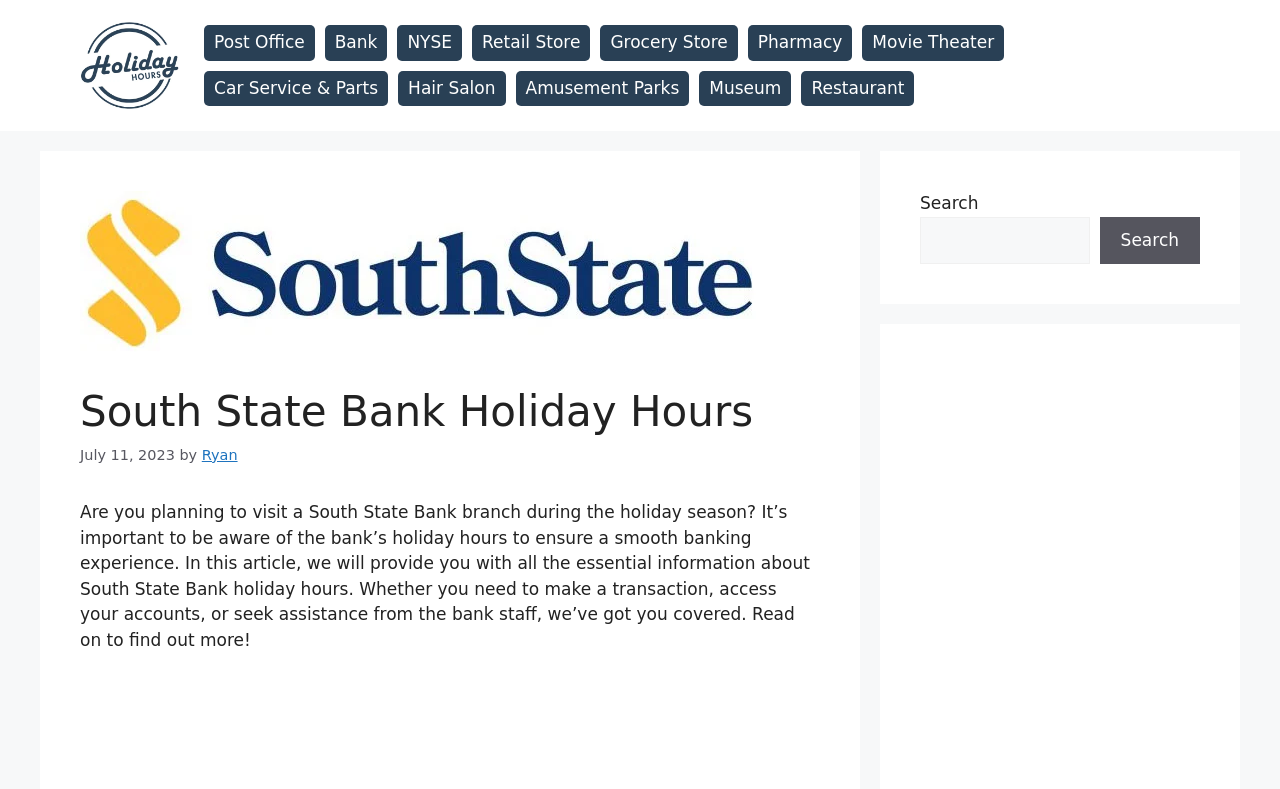Identify the coordinates of the bounding box for the element that must be clicked to accomplish the instruction: "Click on the link to Ryan".

[0.158, 0.566, 0.186, 0.586]